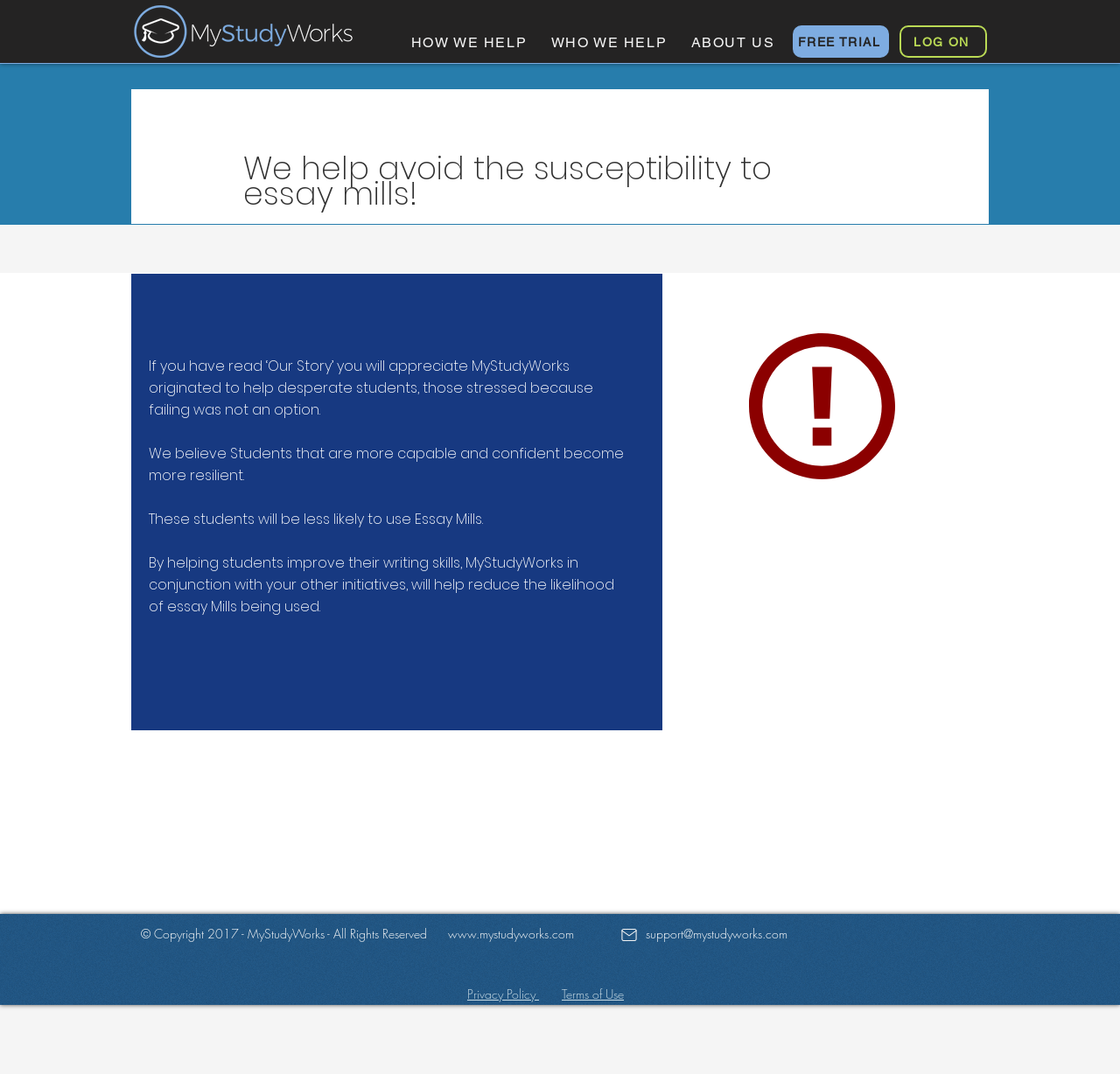What is the focus of MyStudyWorks' initiatives?
Analyze the screenshot and provide a detailed answer to the question.

According to the webpage, MyStudyWorks focuses on helping students improve their writing skills, which in turn reduces the likelihood of Essay Mills being used.